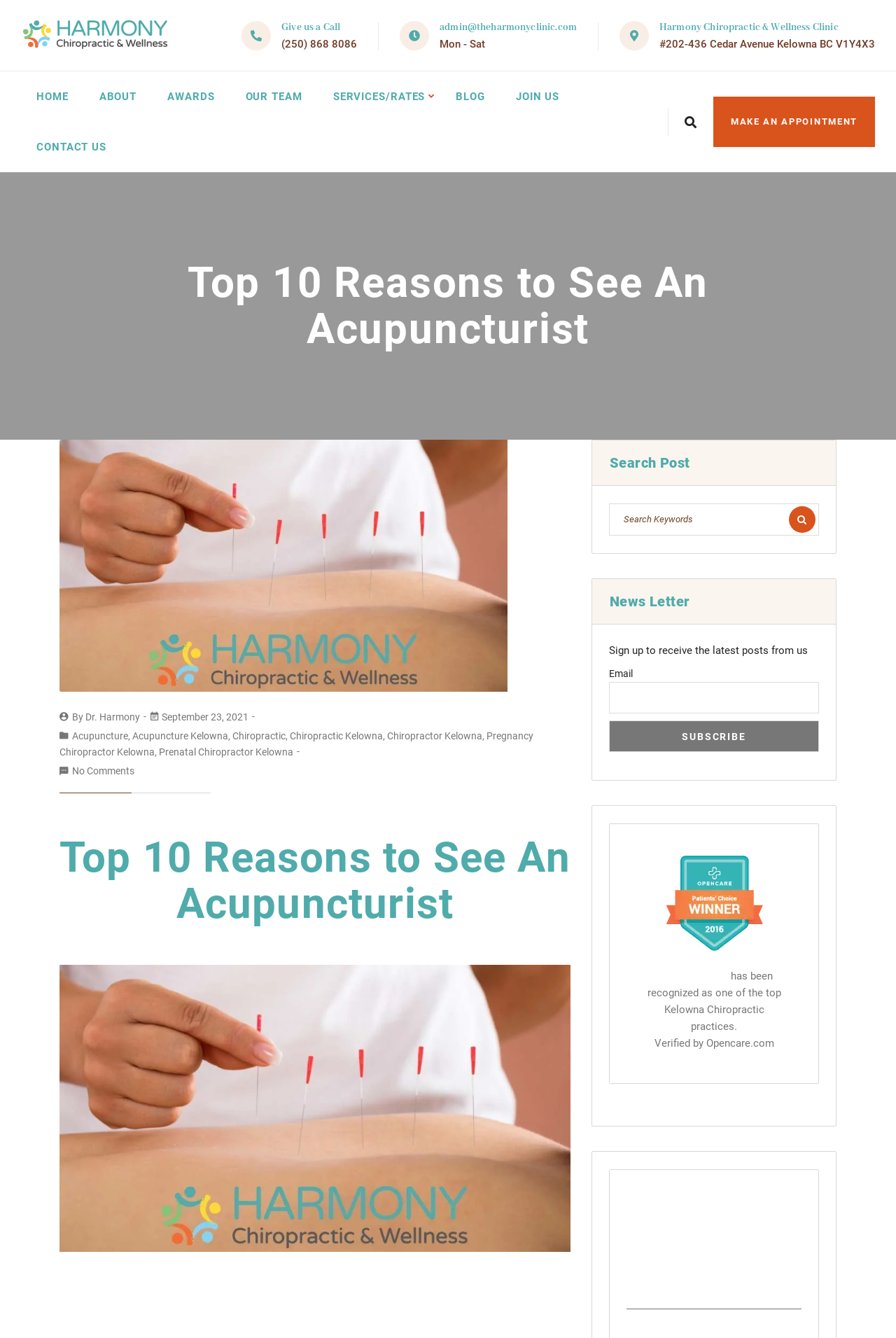Determine the bounding box coordinates for the clickable element to execute this instruction: "Call the clinic". Provide the coordinates as four float numbers between 0 and 1, i.e., [left, top, right, bottom].

[0.314, 0.028, 0.399, 0.037]